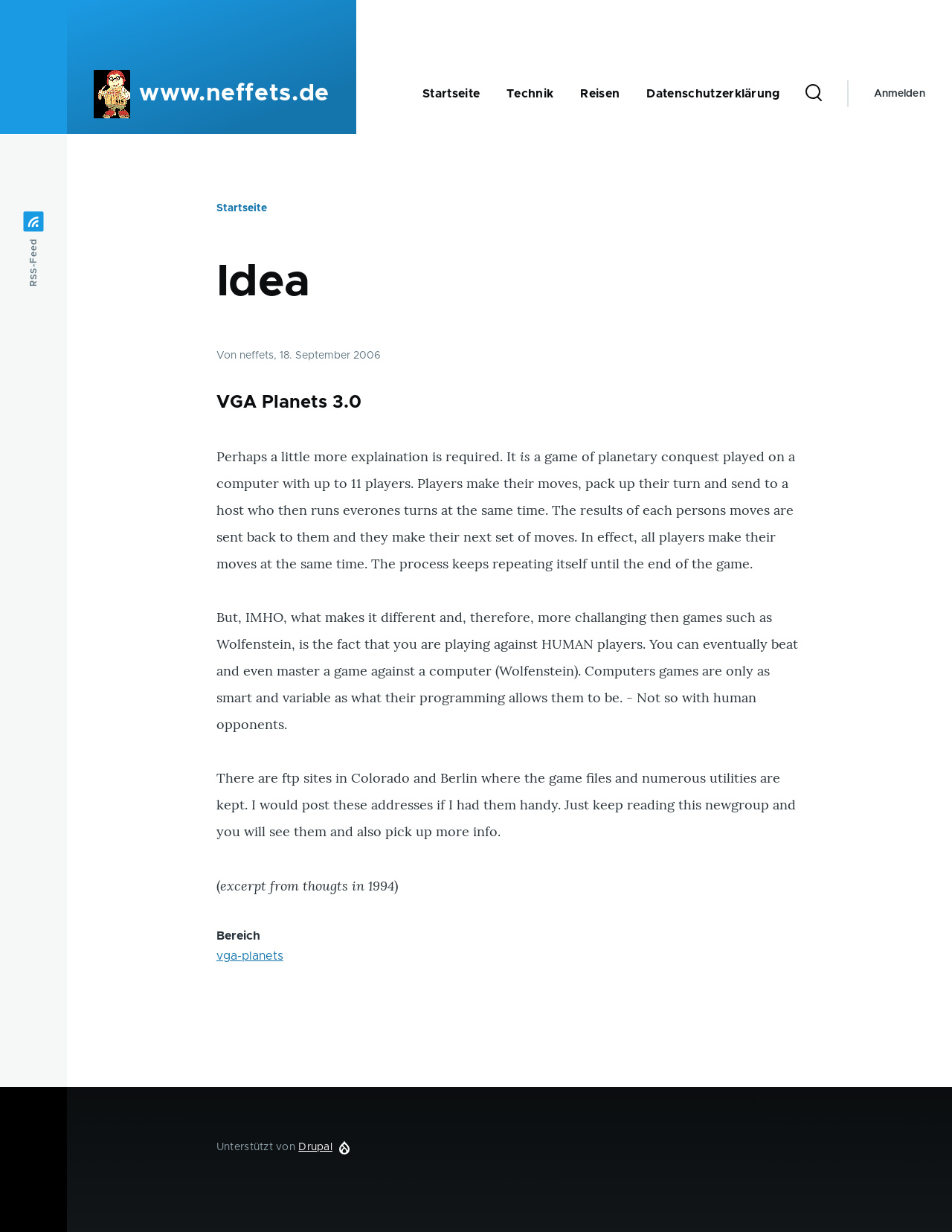Identify the bounding box for the described UI element: "Entries RSS".

None